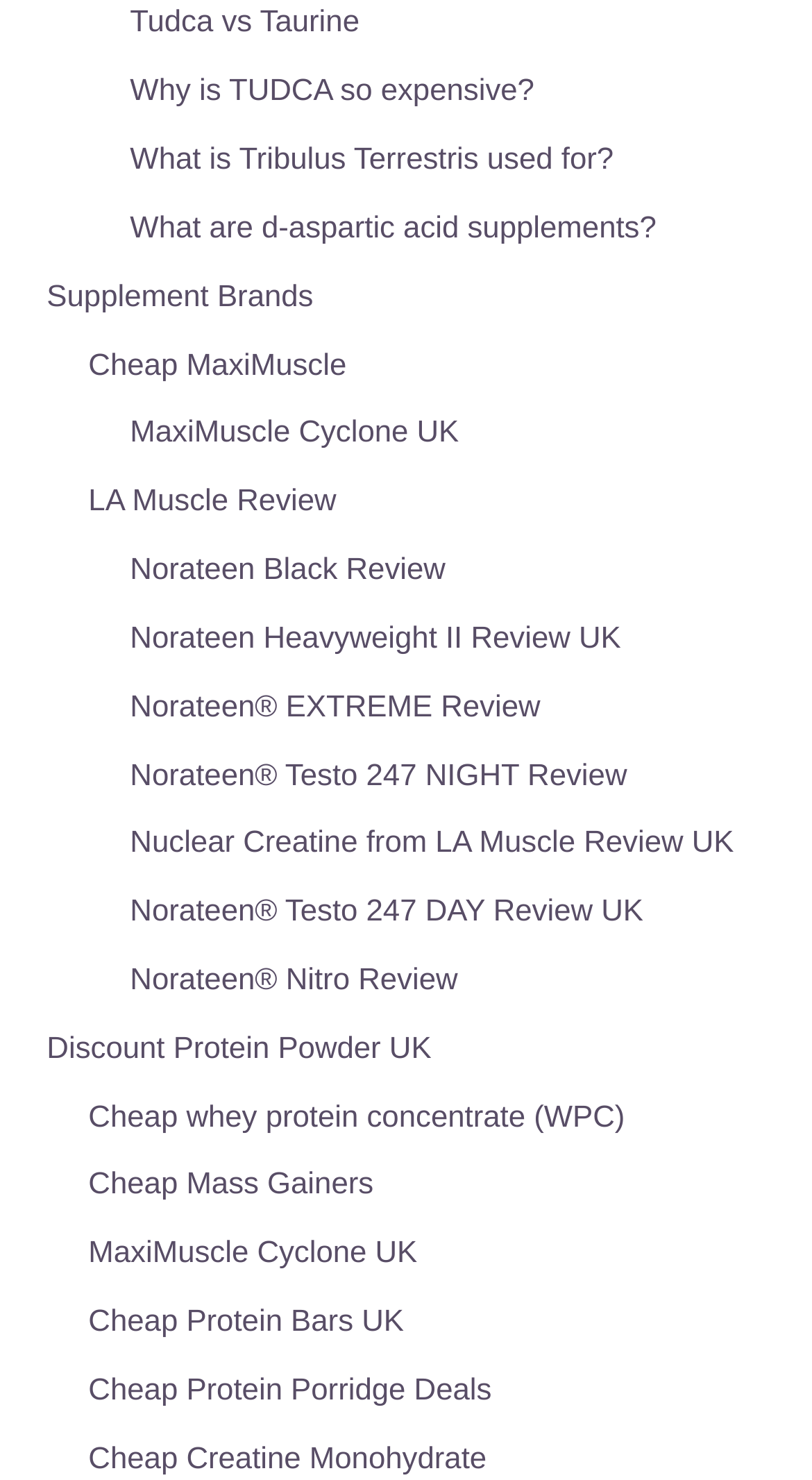Pinpoint the bounding box coordinates of the area that must be clicked to complete this instruction: "View the review of Norateen Black".

[0.16, 0.374, 0.549, 0.397]